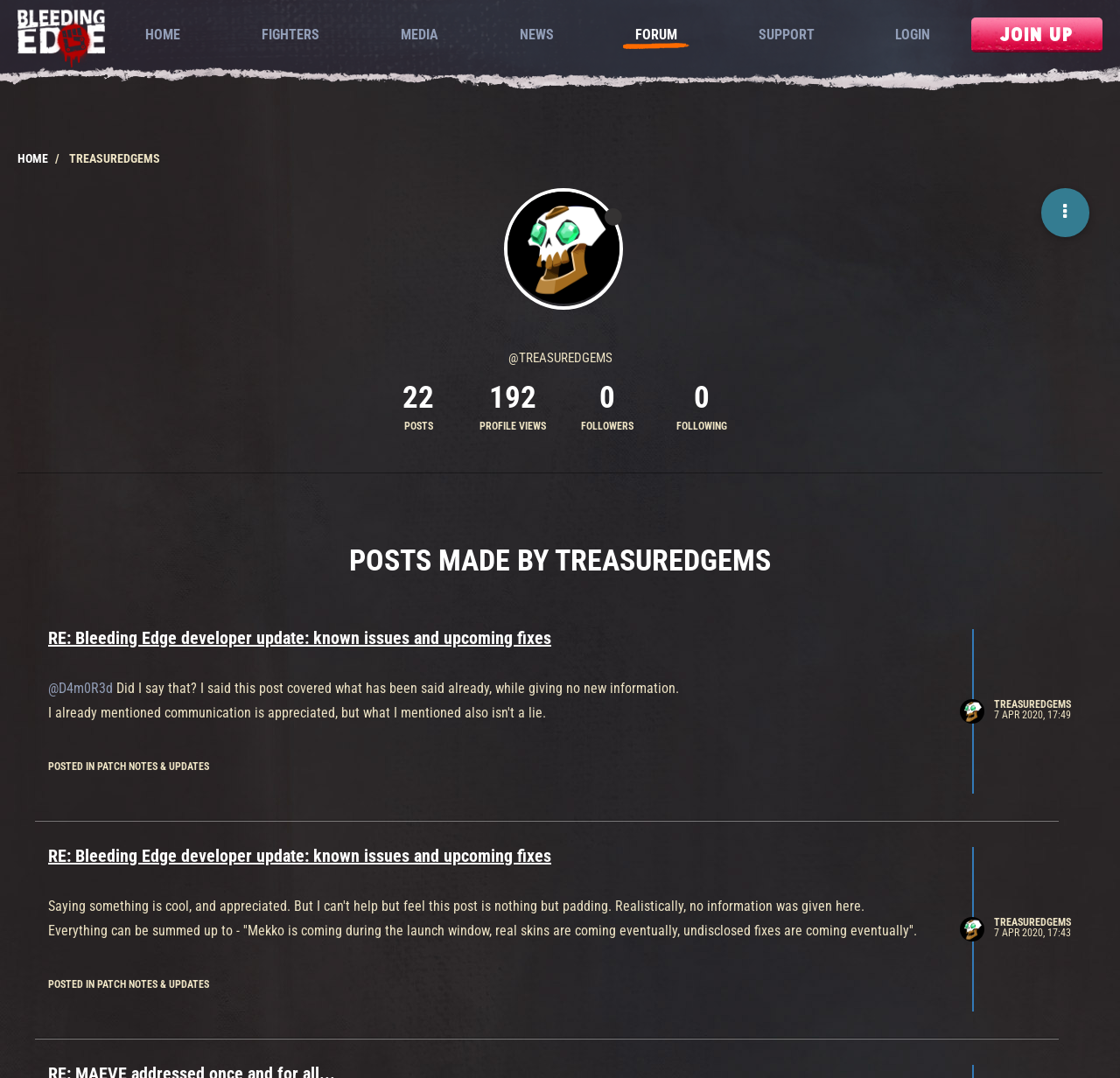Please give the bounding box coordinates of the area that should be clicked to fulfill the following instruction: "Click on the Bleeding Edge link". The coordinates should be in the format of four float numbers from 0 to 1, i.e., [left, top, right, bottom].

[0.016, 0.009, 0.094, 0.065]